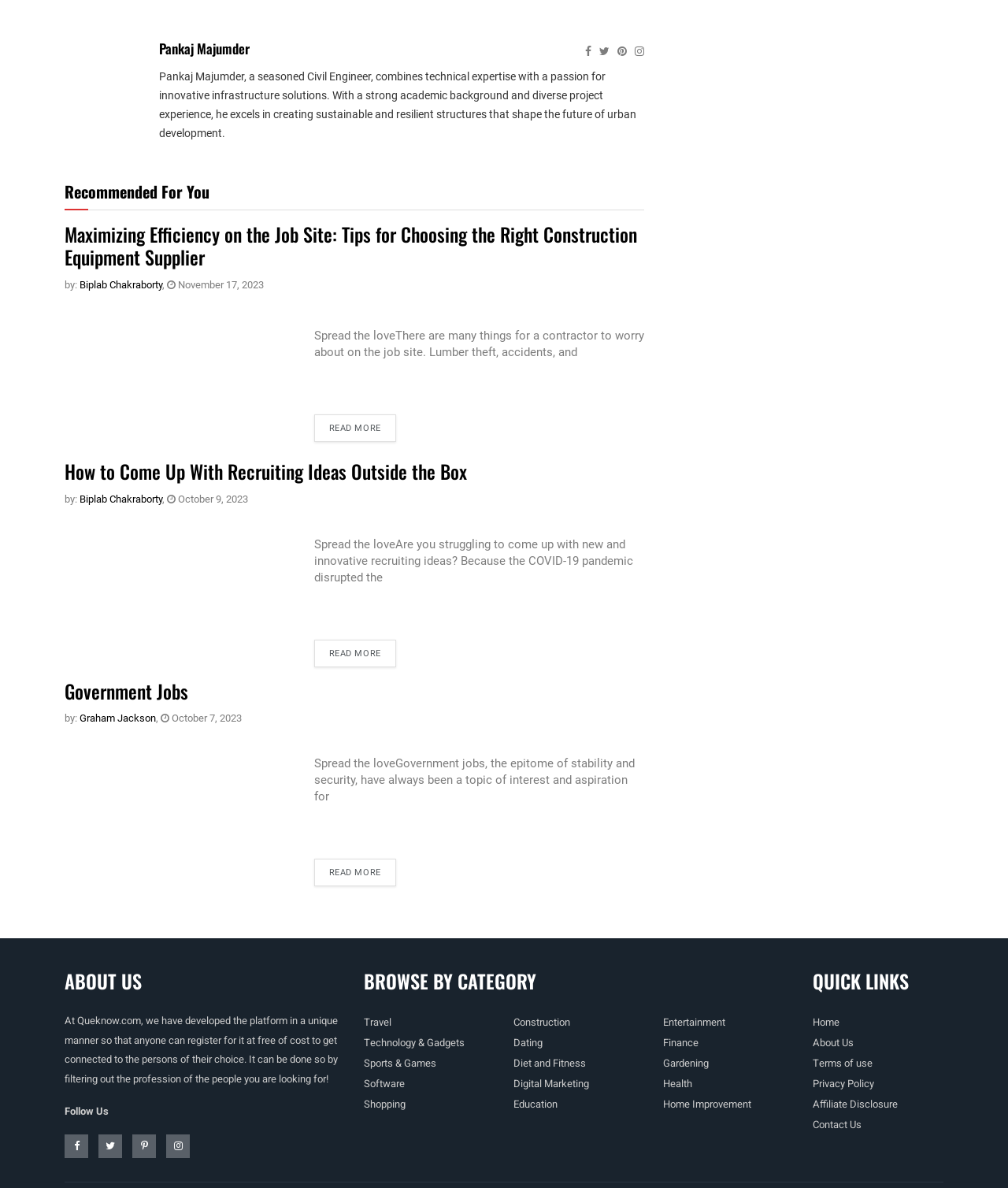Please determine the bounding box coordinates of the area that needs to be clicked to complete this task: 'Contact Us'. The coordinates must be four float numbers between 0 and 1, formatted as [left, top, right, bottom].

[0.806, 0.94, 0.855, 0.953]